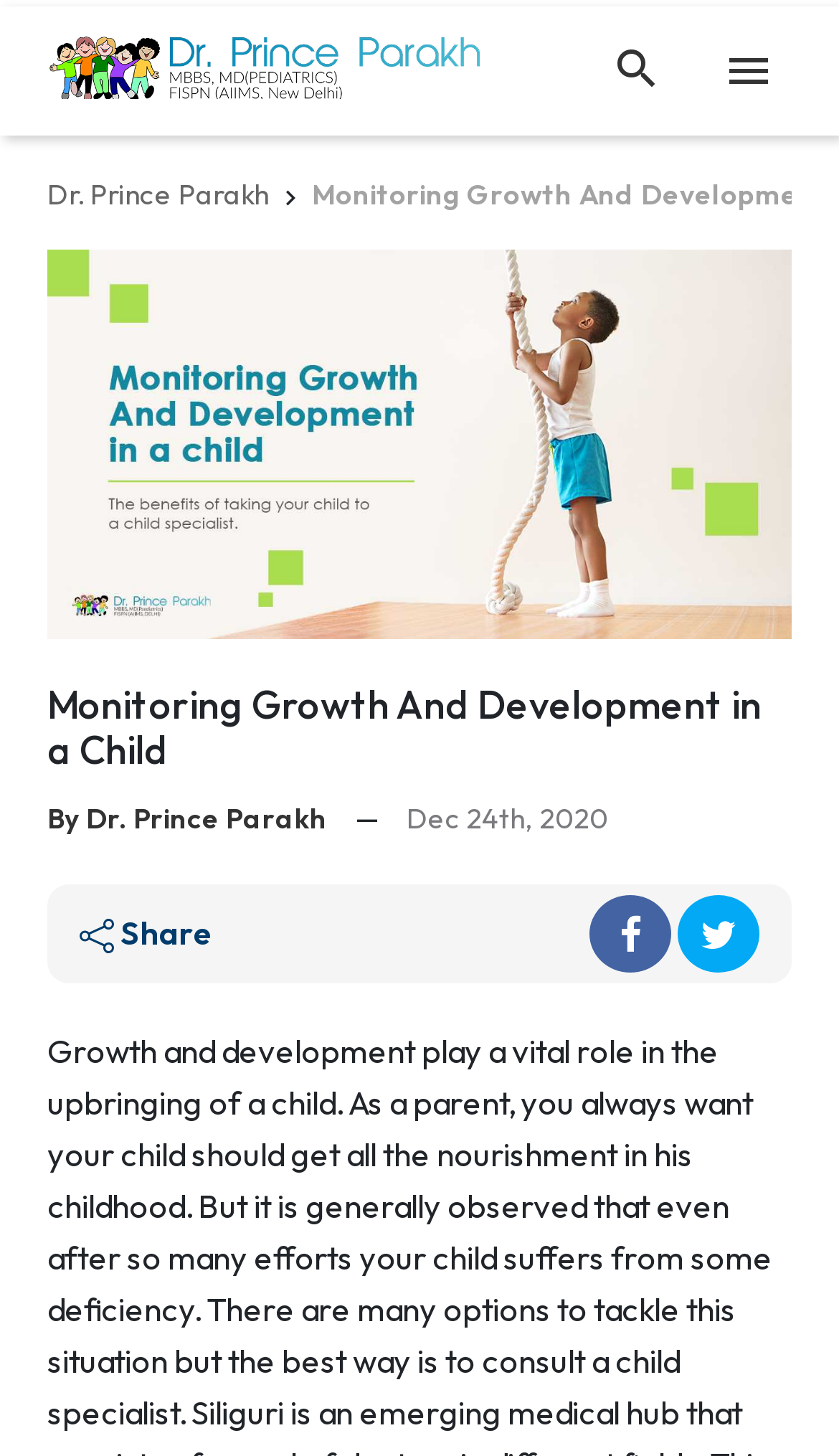Review the image closely and give a comprehensive answer to the question: What is the topic of the article?

I found the topic of the article by looking at the heading element with the text 'Monitoring Growth And Development in a Child' which is a child of the link element with the text ''.